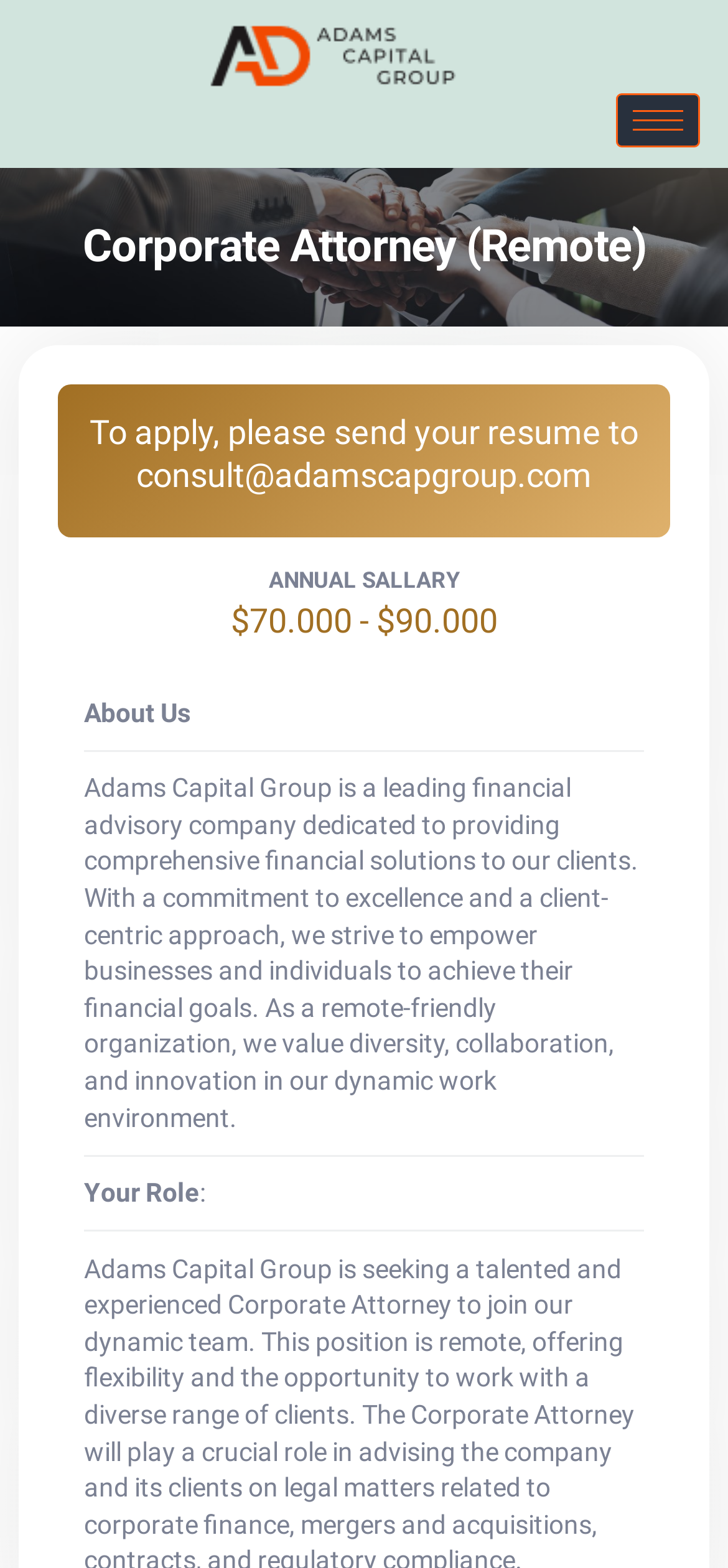Determine the bounding box of the UI element mentioned here: "parent_node: Homepage aria-label="hamburger-icon"". The coordinates must be in the format [left, top, right, bottom] with values ranging from 0 to 1.

[0.846, 0.06, 0.962, 0.094]